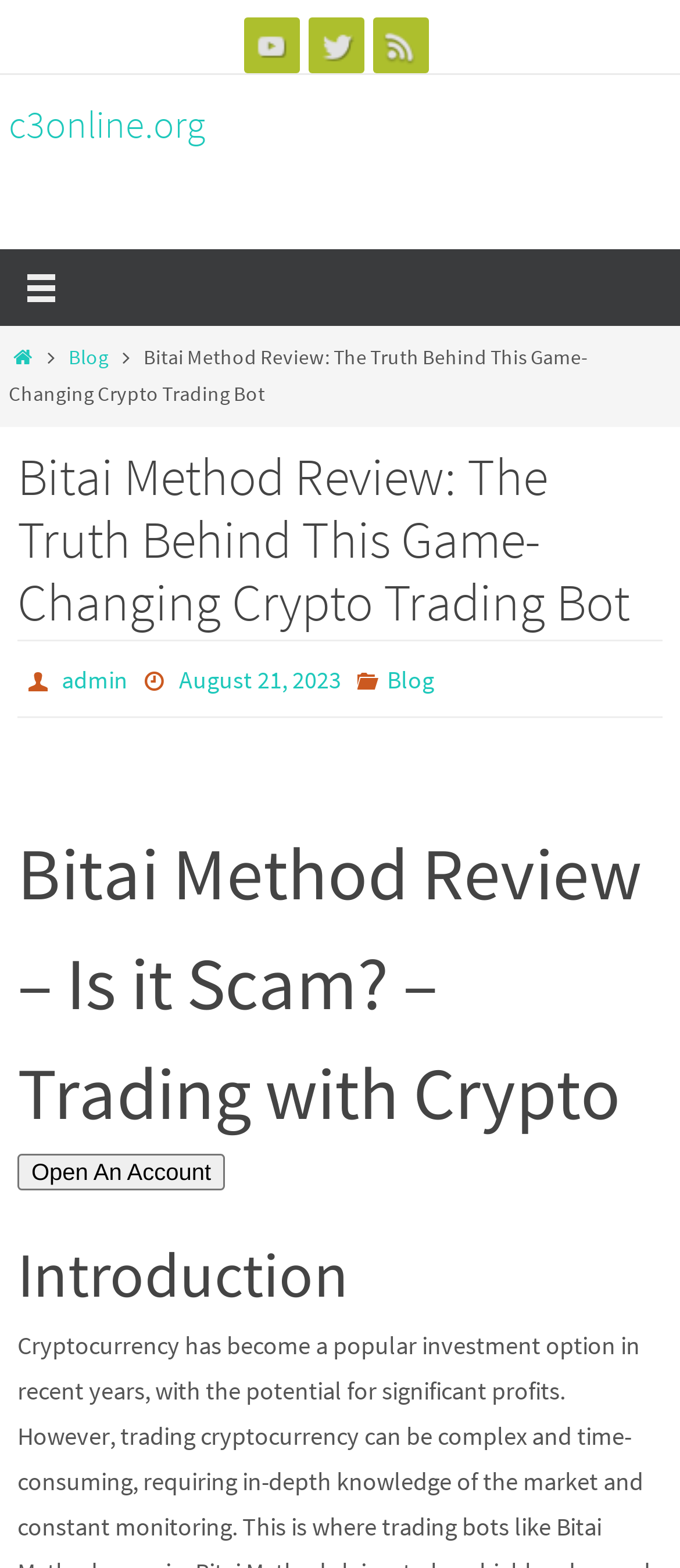Please specify the bounding box coordinates of the region to click in order to perform the following instruction: "Visit c3online.org".

[0.013, 0.059, 0.303, 0.099]